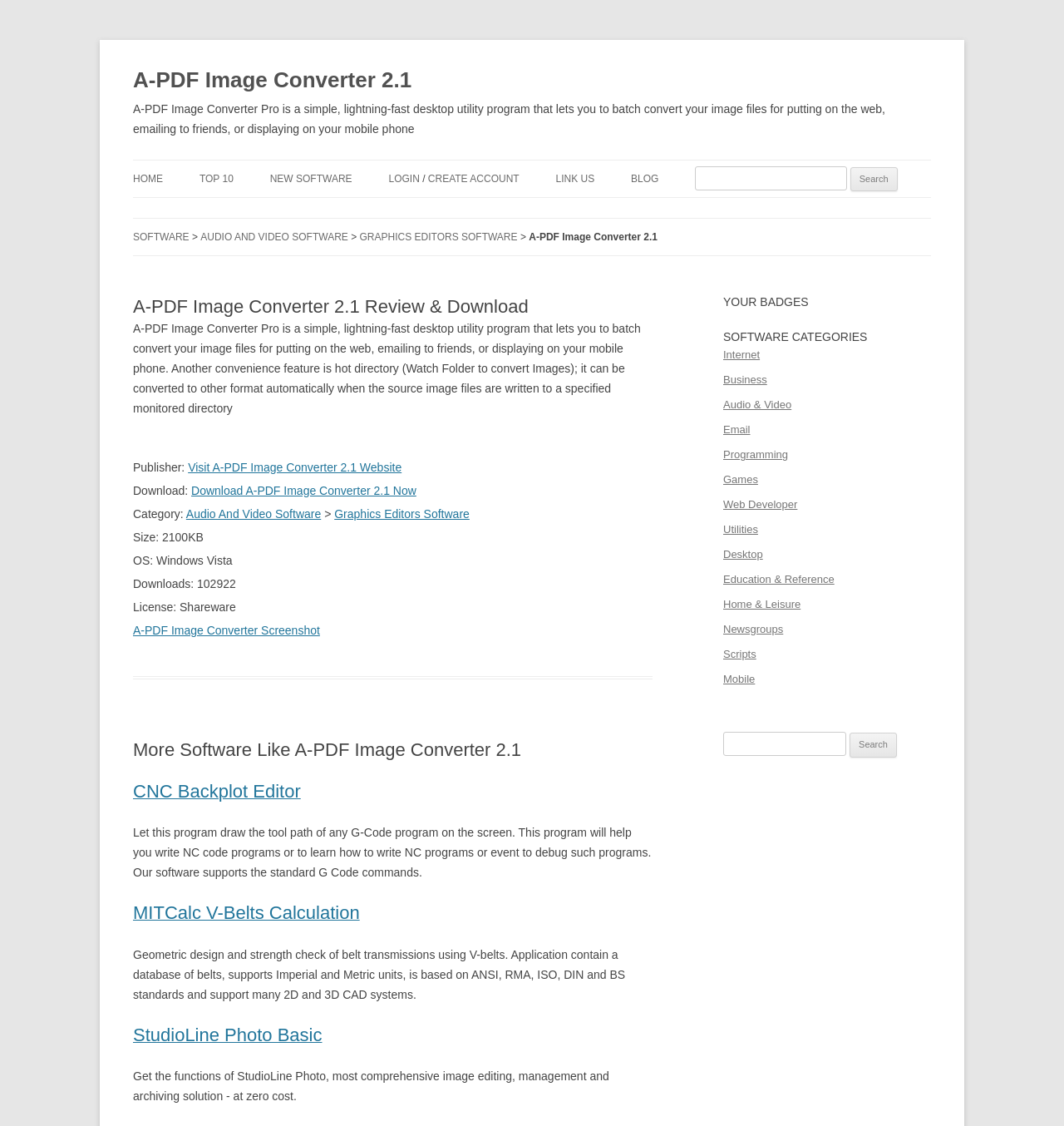Pinpoint the bounding box coordinates for the area that should be clicked to perform the following instruction: "Search for software".

[0.653, 0.147, 0.843, 0.17]